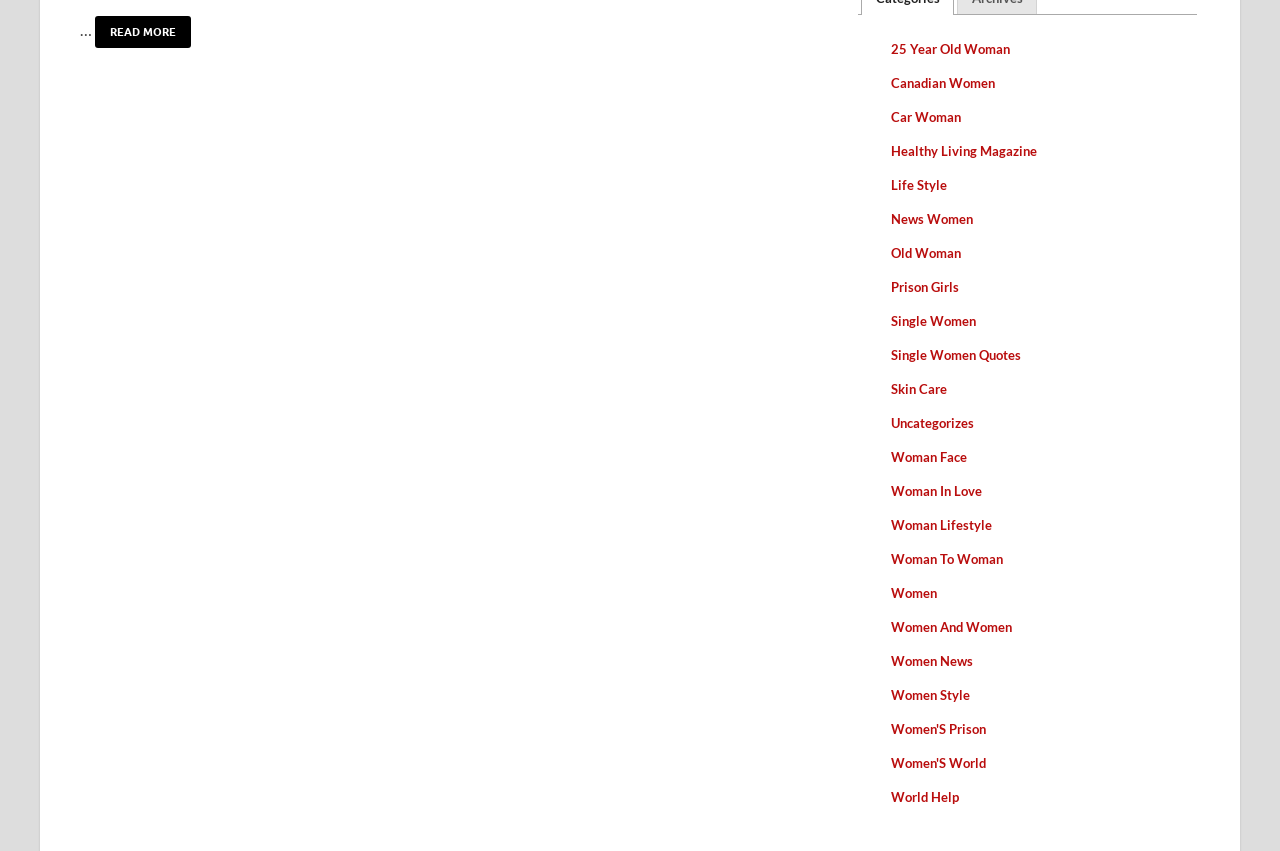What is the purpose of the link 'RAISE FERTILITY – 5 WAY OF LIFE ADJUSTMENTS TO HAVE PREGNANT READ MORE'?
Please provide a comprehensive and detailed answer to the question.

The link 'RAISE FERTILITY – 5 WAY OF LIFE ADJUSTMENTS TO HAVE PREGNANT READ MORE' suggests that it provides tips or advice on how to increase fertility. The phrase '5 way of life adjustments' implies that the link will provide guidance on lifestyle changes that can help with fertility.